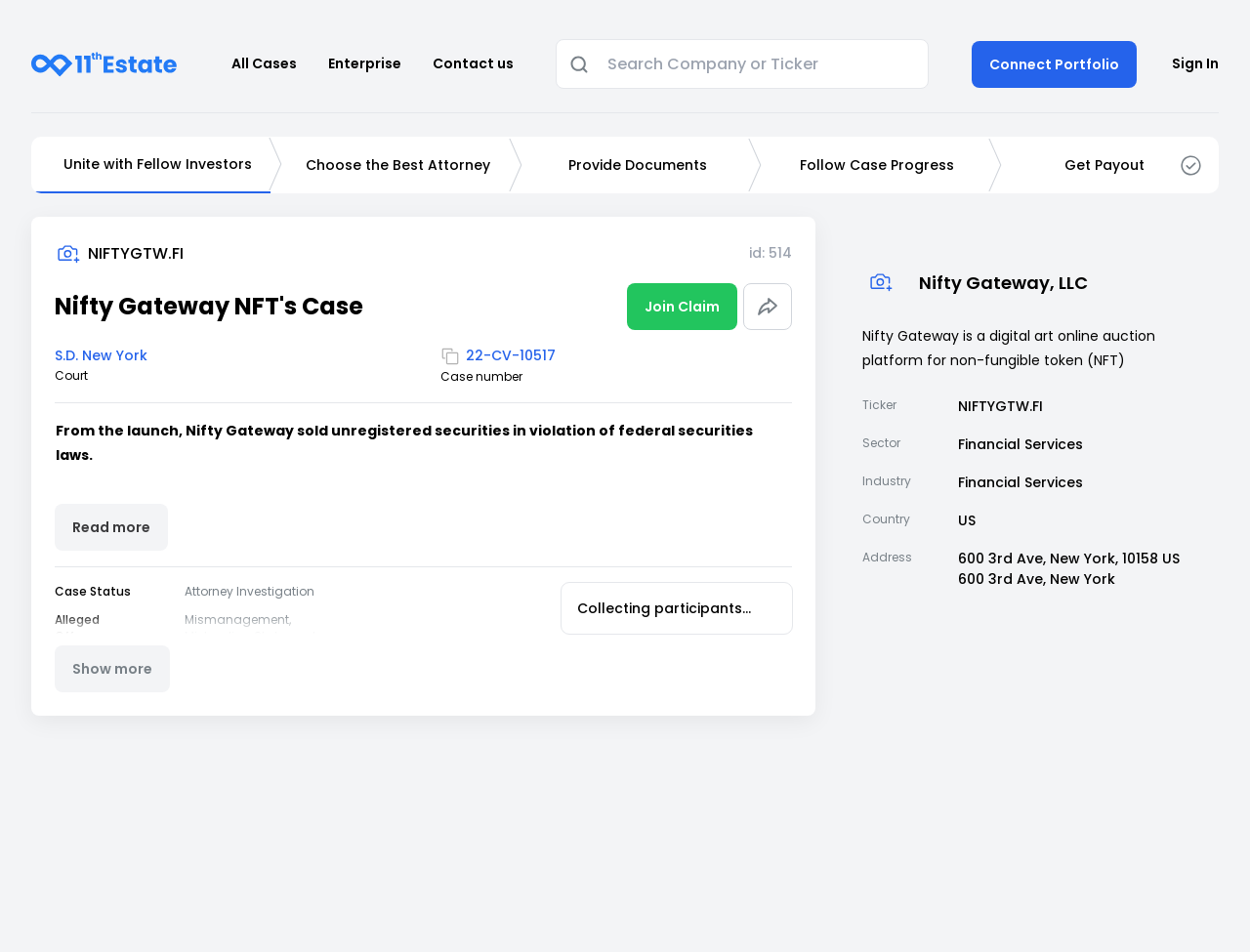Based on the image, please elaborate on the answer to the following question:
What is the case number mentioned on the webpage?

The case number is mentioned in the text 'Court' followed by the case number '22-CV-10517', which is a unique identifier for a legal case.